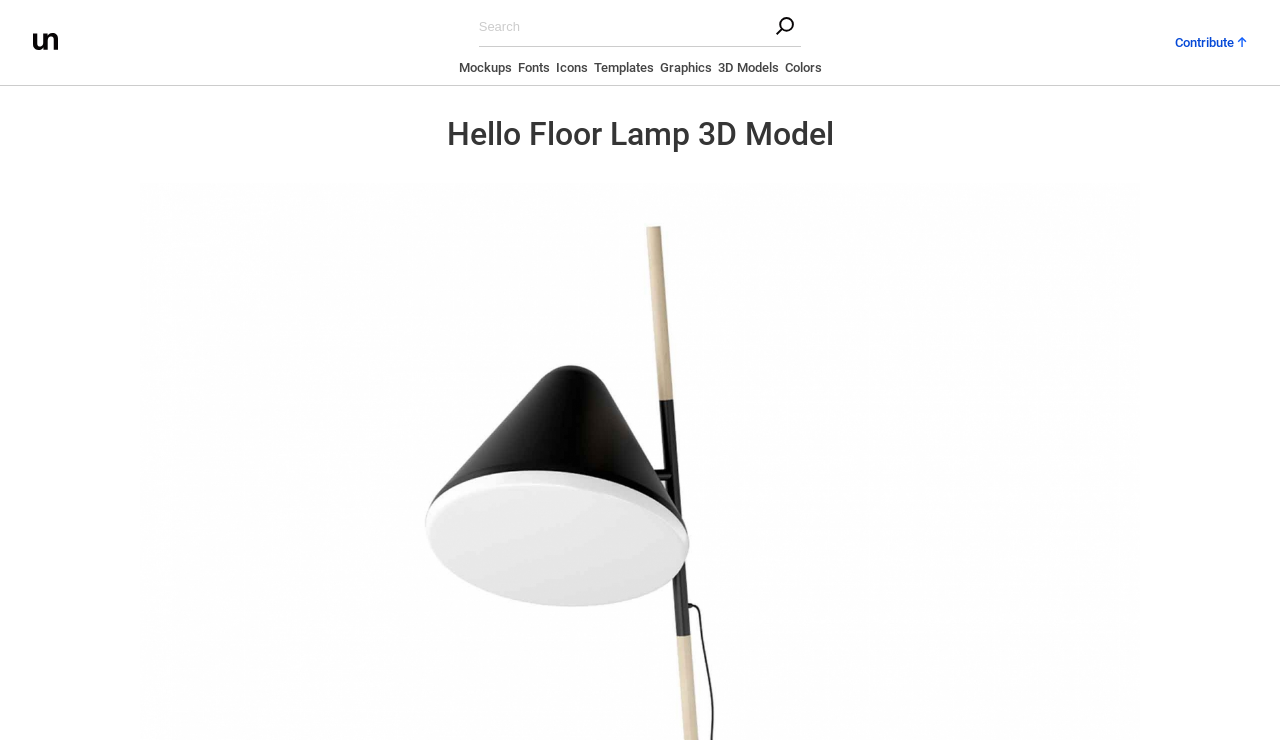Pinpoint the bounding box coordinates of the area that must be clicked to complete this instruction: "View the 'Liquidation Sale'".

None